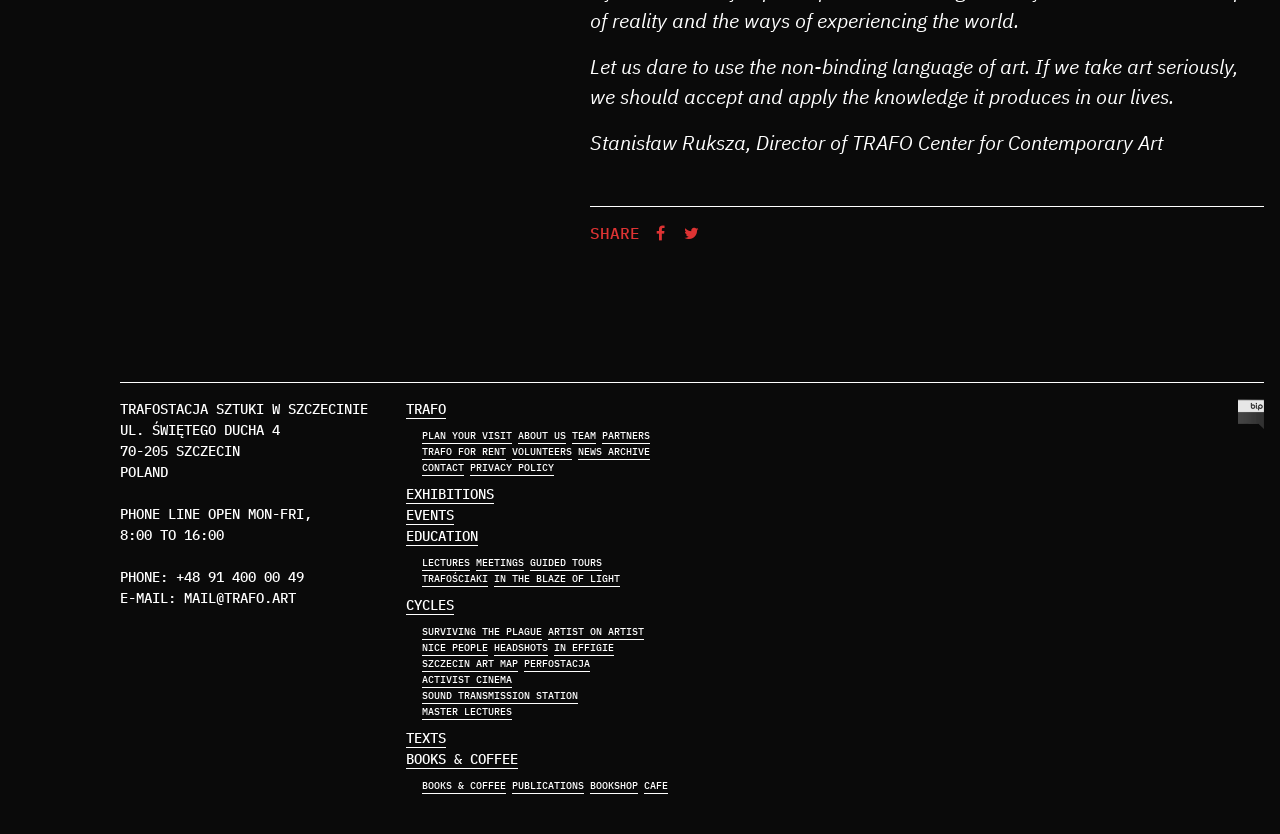What is the address of the art center?
Using the visual information, reply with a single word or short phrase.

UL. ŚWIĘTEGO DUCHA 4, 70-205 SZCZECIN, POLAND